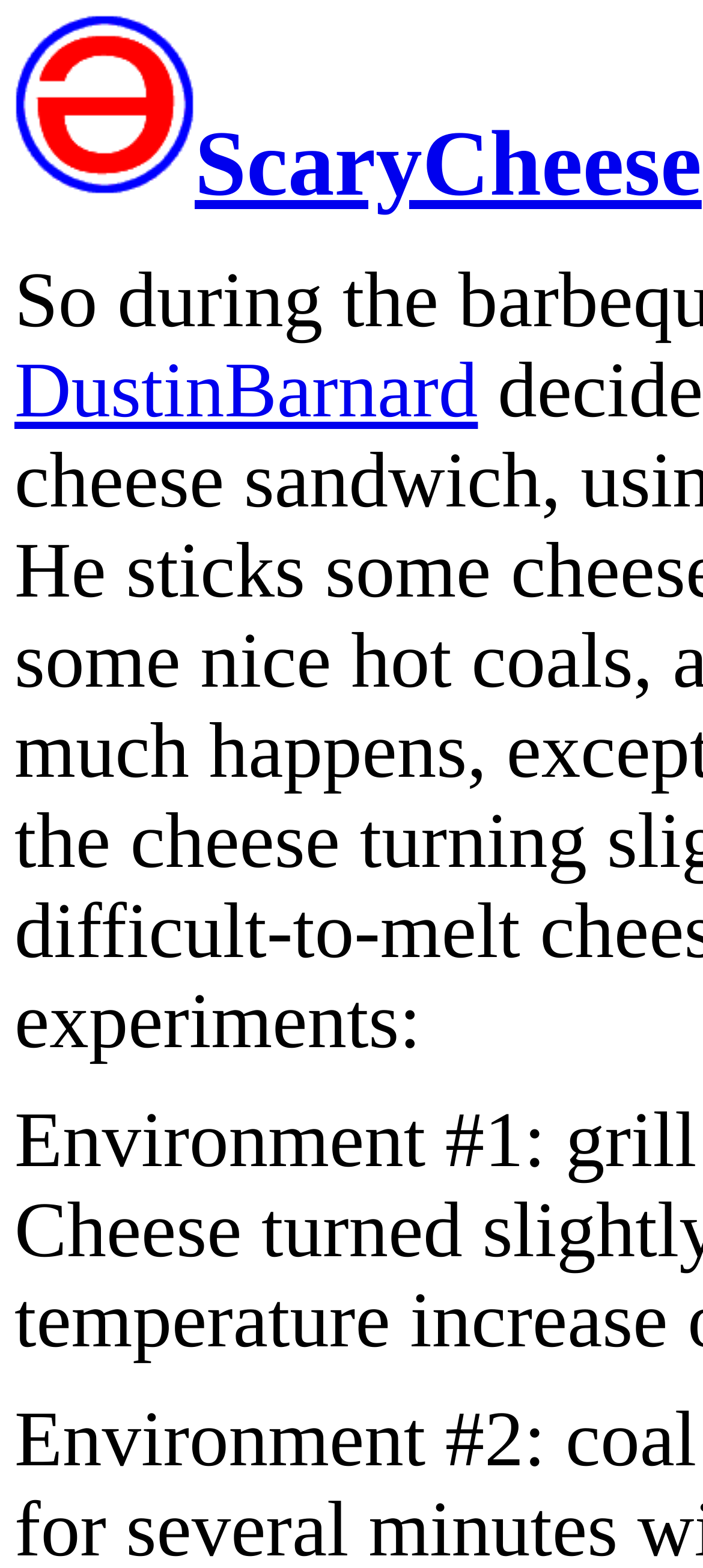Given the element description ScaryCheese, specify the bounding box coordinates of the corresponding UI element in the format (top-left x, top-left y, bottom-right x, bottom-right y). All values must be between 0 and 1.

[0.277, 0.072, 0.998, 0.138]